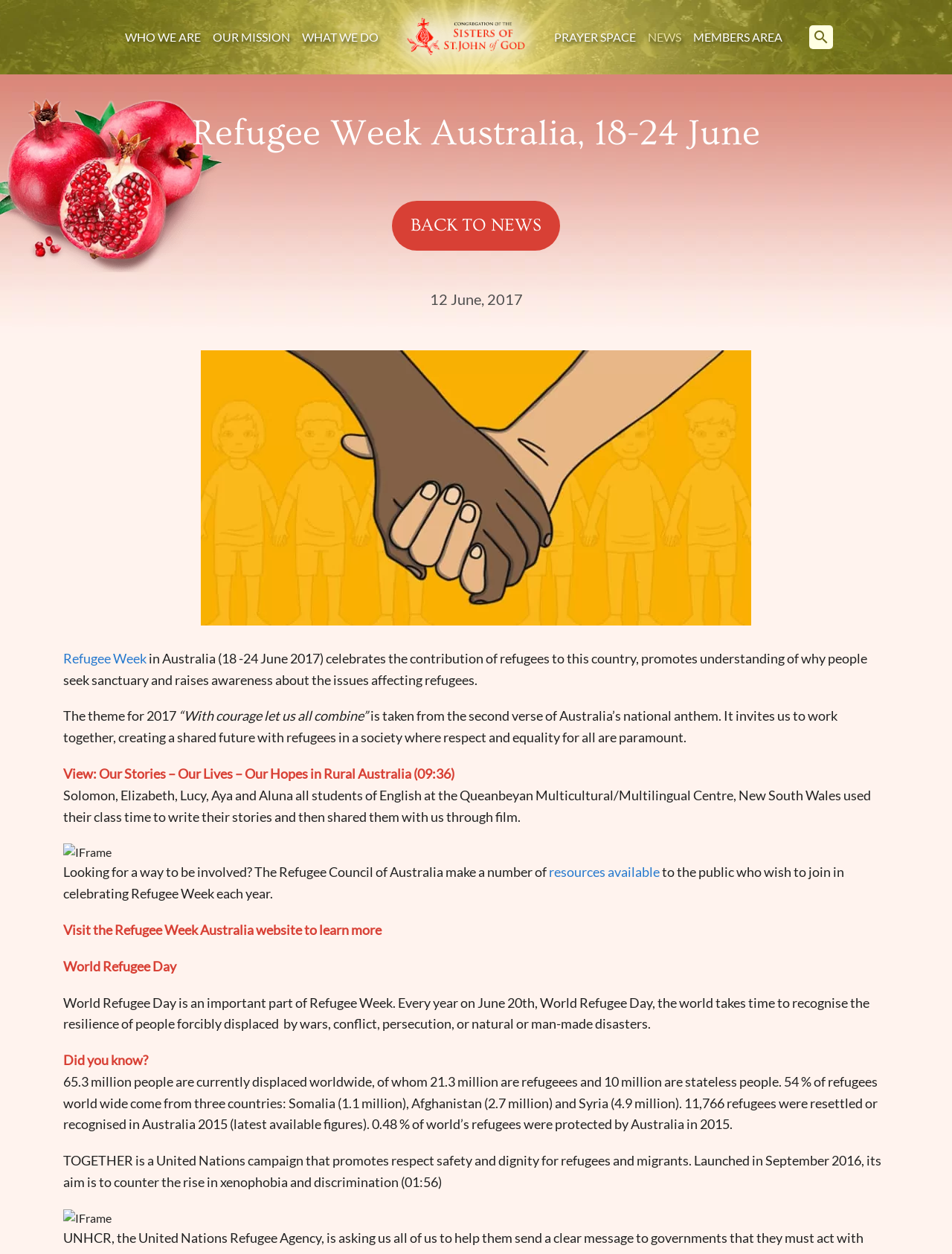What is Refugee Week in Australia?
Answer the question with detailed information derived from the image.

Based on the webpage, Refugee Week in Australia is celebrated from 18 to 24 June 2017, as mentioned in the heading 'Refugee Week Australia, 18-24 June'.